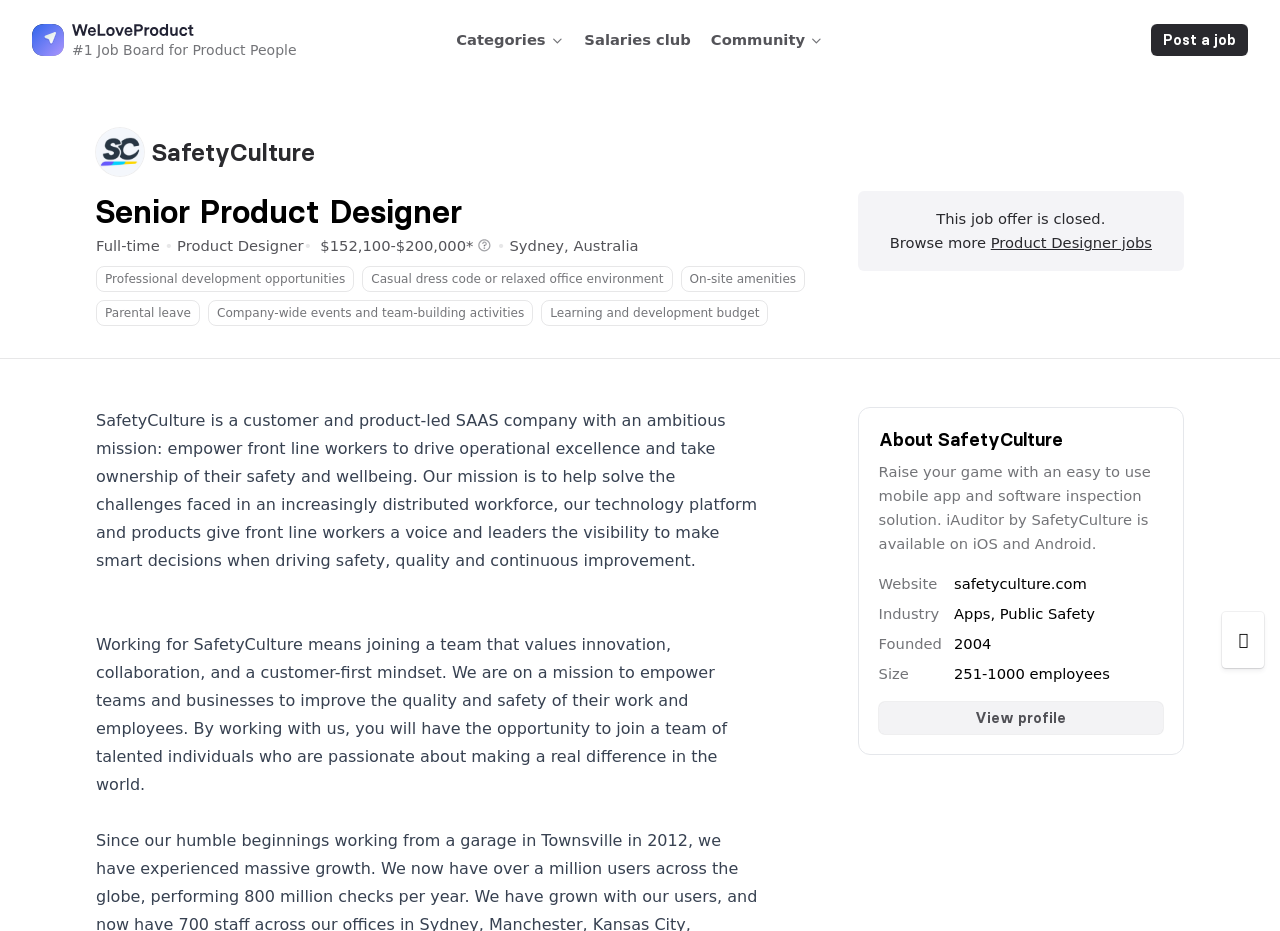Provide a one-word or brief phrase answer to the question:
What is the location of the job?

Sydney, Australia